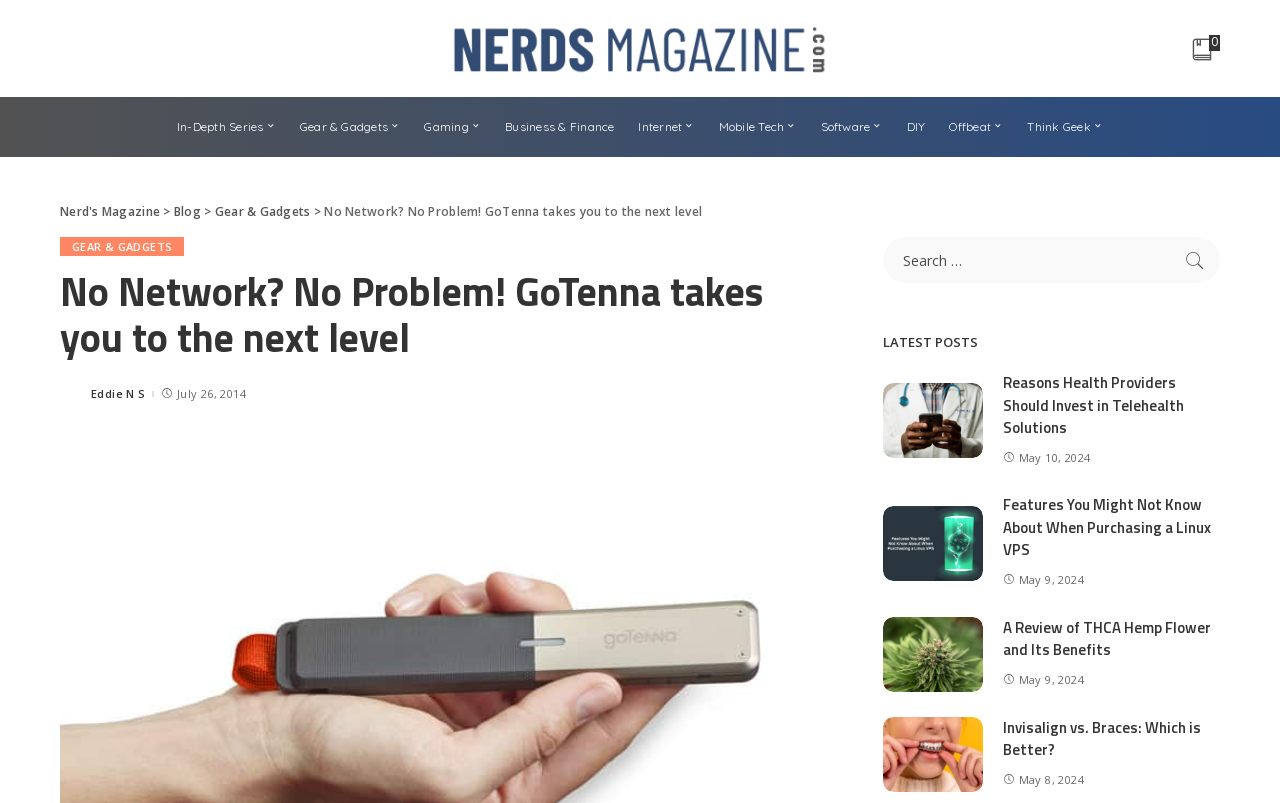Identify the bounding box coordinates of the section that should be clicked to achieve the task described: "Learn more about personal financial planning".

None